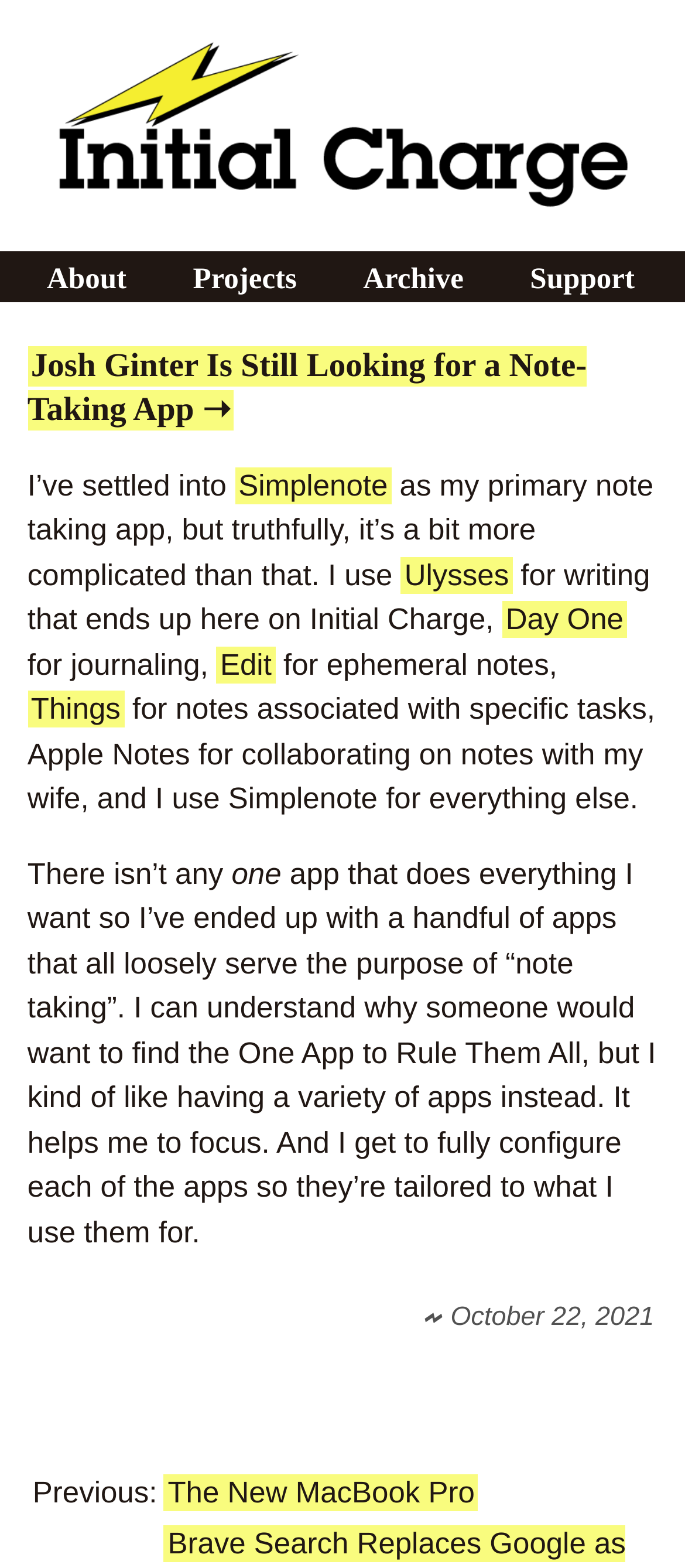Specify the bounding box coordinates of the area to click in order to follow the given instruction: "view previous post."

[0.045, 0.936, 0.232, 0.967]